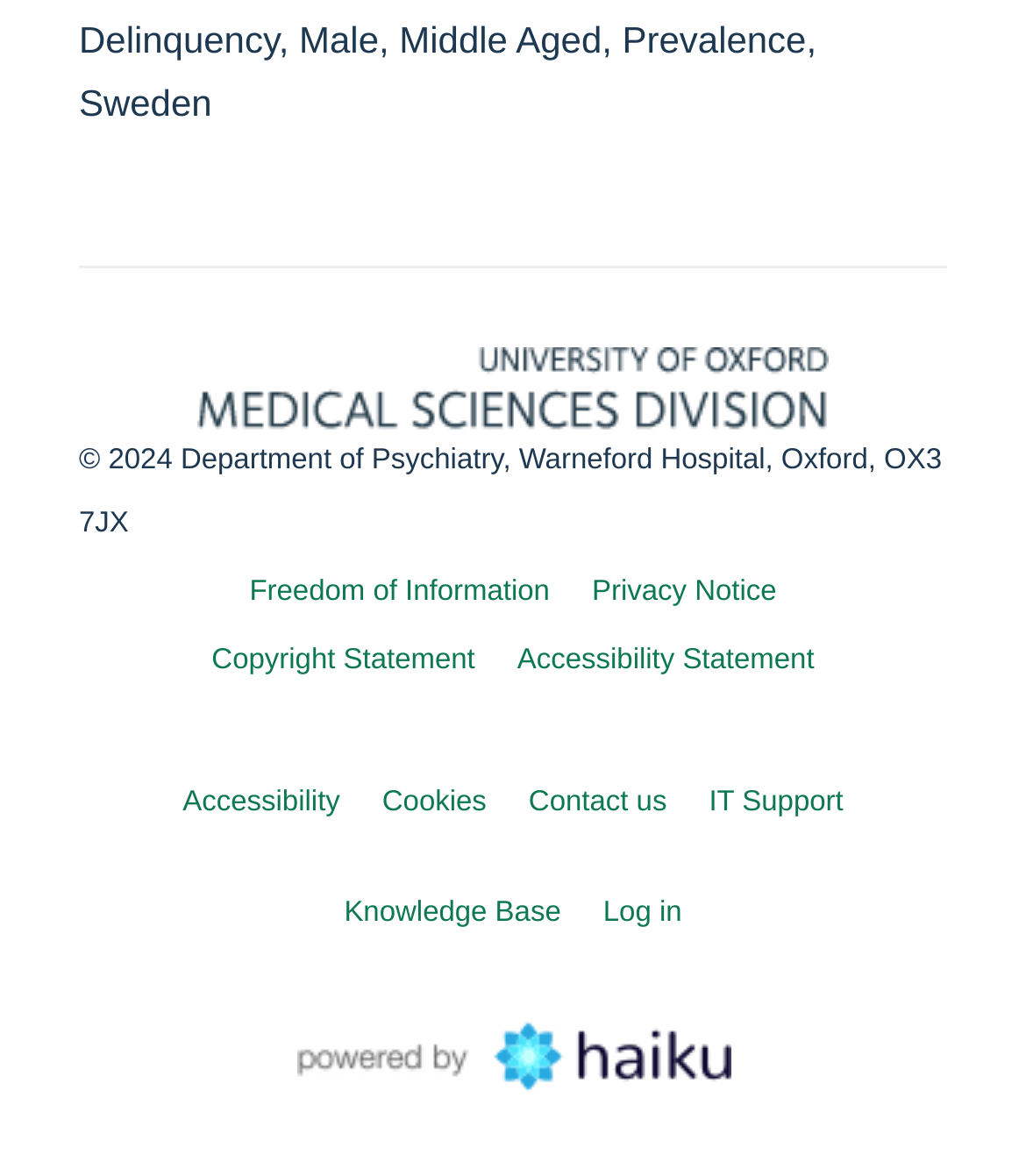Determine the bounding box coordinates of the clickable region to execute the instruction: "visit the Medical Sciences Division, University of Oxford website". The coordinates should be four float numbers between 0 and 1, denoted as [left, top, right, bottom].

[0.077, 0.274, 0.923, 0.368]